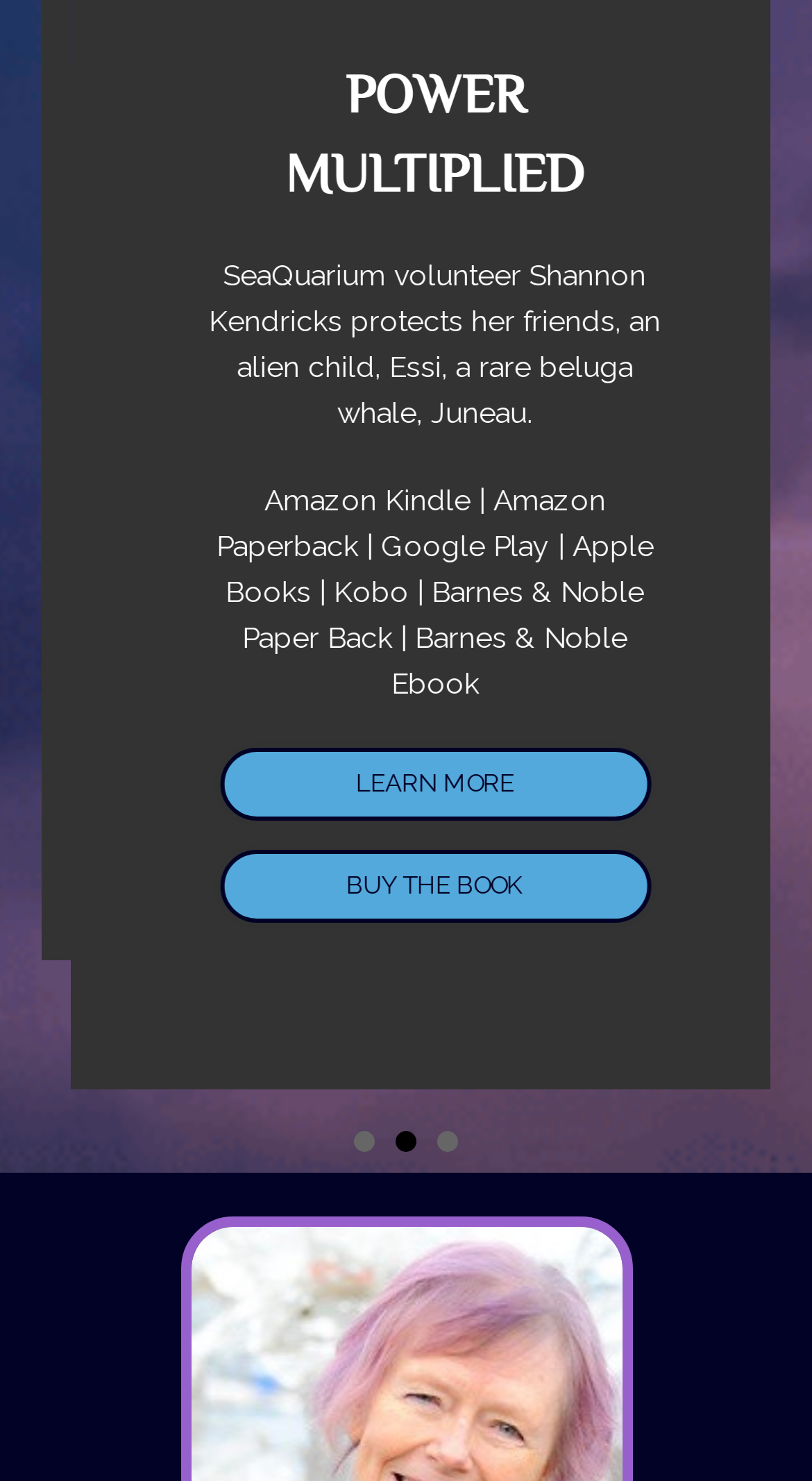Specify the bounding box coordinates of the area to click in order to follow the given instruction: "Learn more."

[0.235, 0.505, 0.765, 0.555]